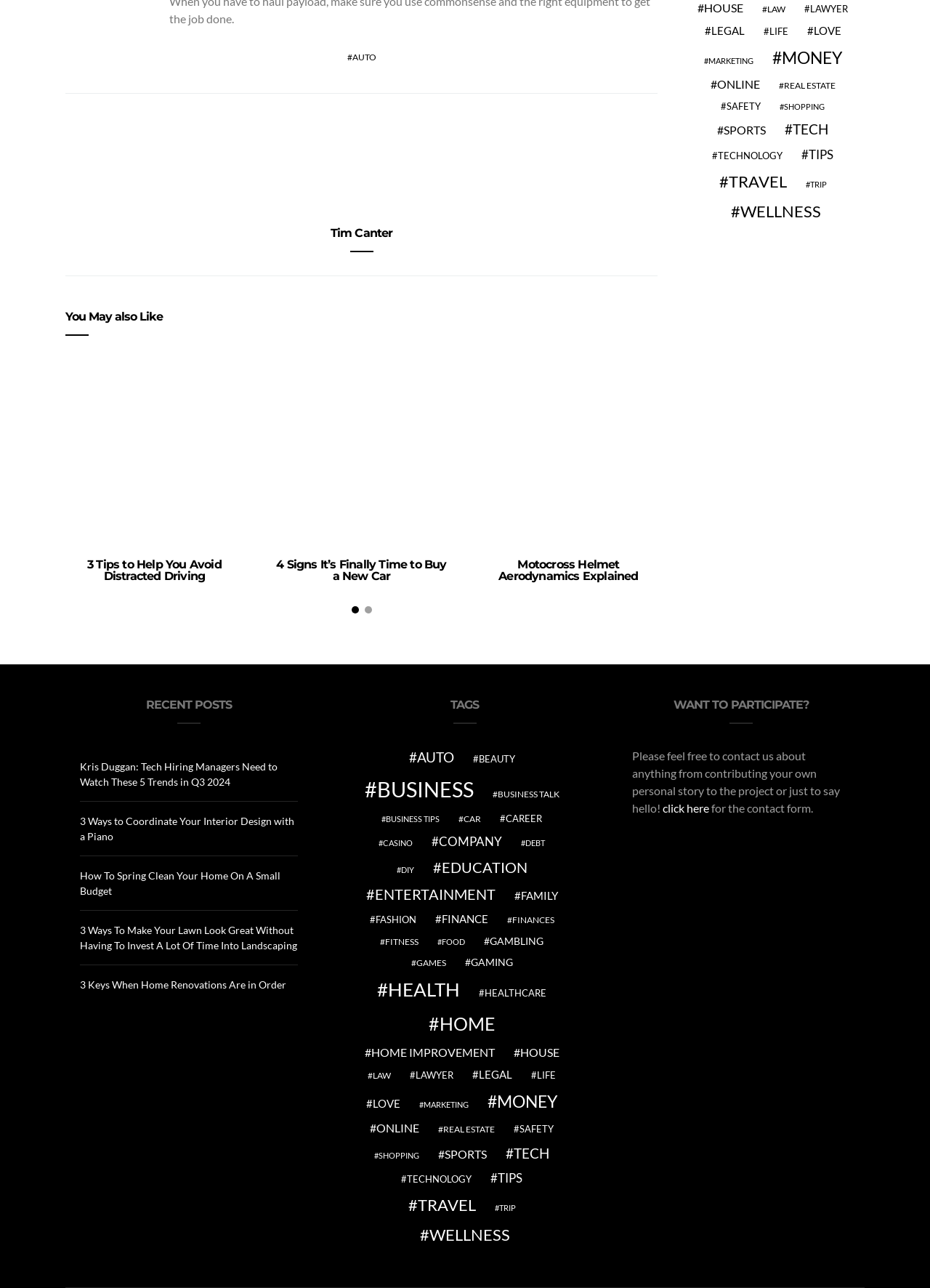How many articles are listed under 'You May also Like'? Examine the screenshot and reply using just one word or a brief phrase.

4